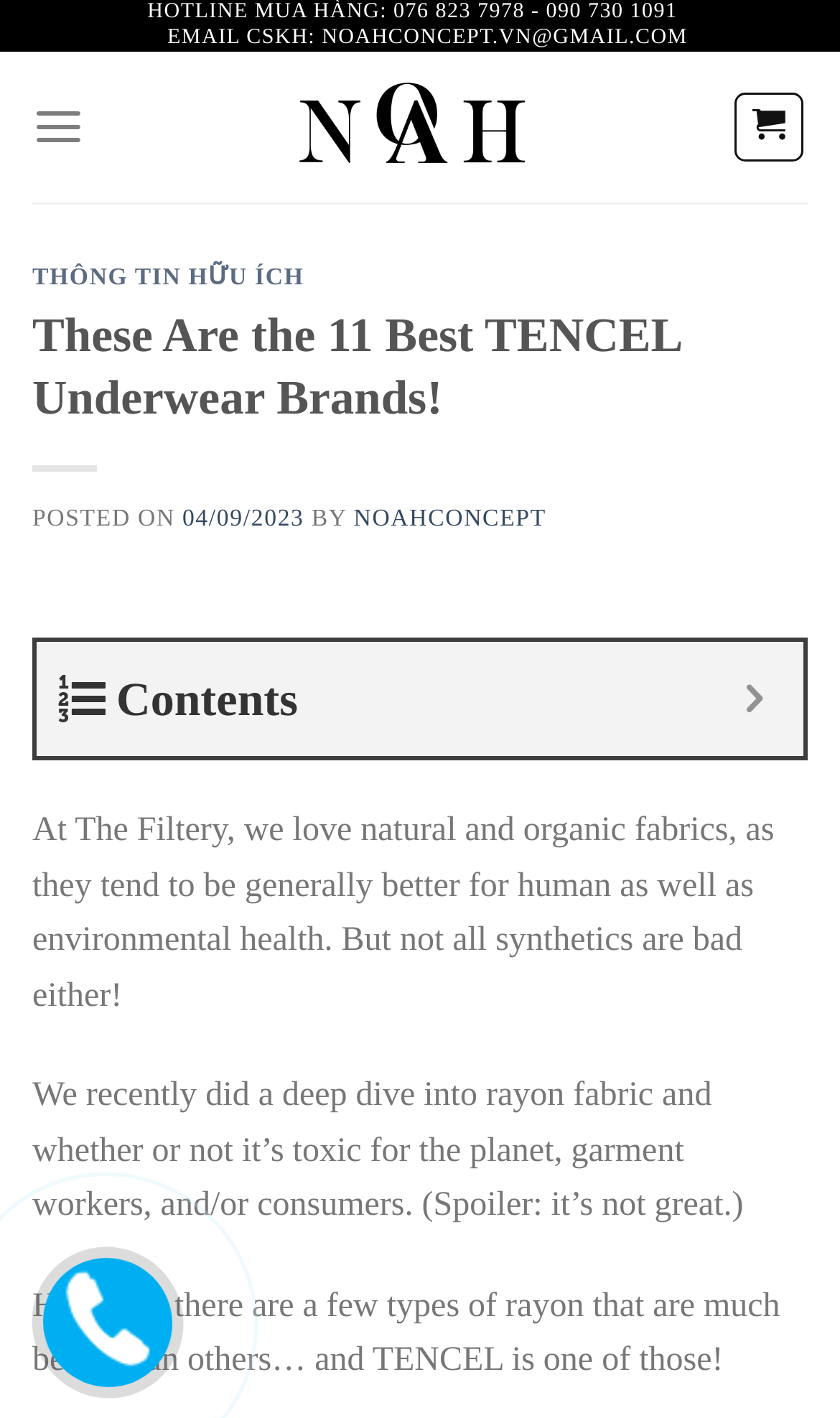Analyze the image and answer the question with as much detail as possible: 
What is the hotline number for purchasing?

The hotline number for purchasing can be found at the top of the webpage, in the static text element with the bounding box coordinates [0.175, 0.0, 0.807, 0.017].